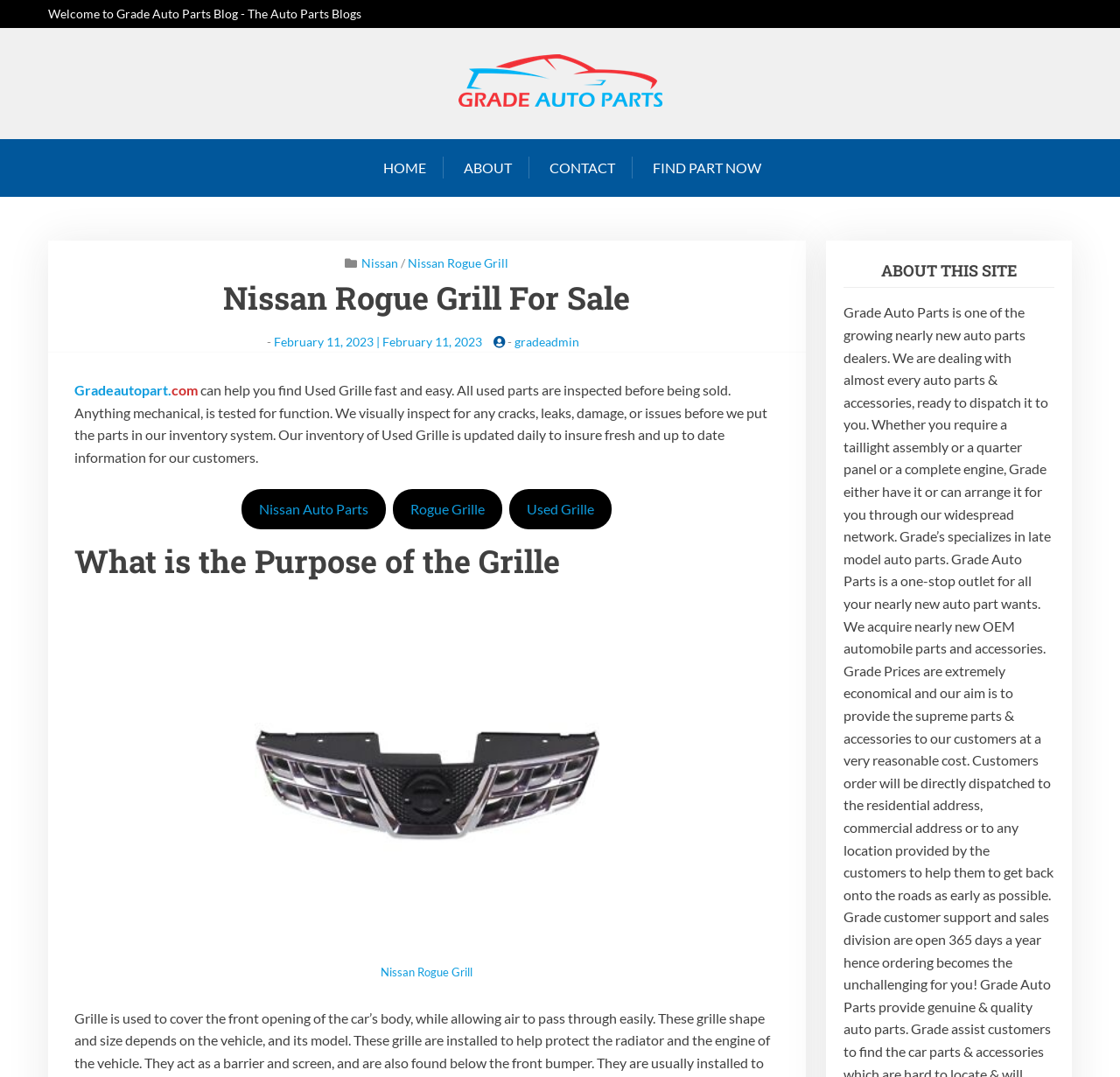What is the name of the blog?
Based on the visual content, answer with a single word or a brief phrase.

Grade Auto Parts Blog